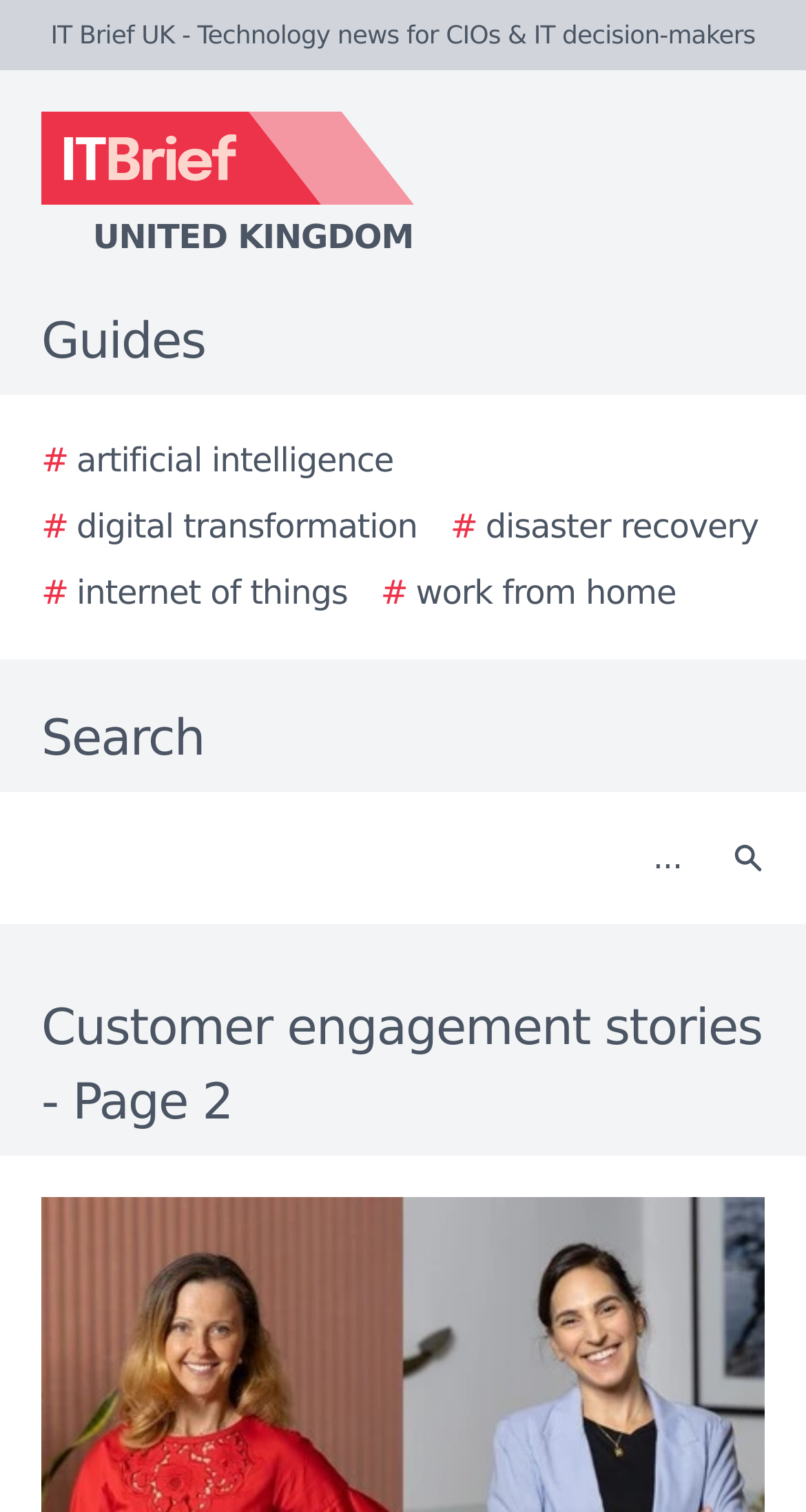Locate the bounding box coordinates of the area that needs to be clicked to fulfill the following instruction: "Click the IT Brief UK logo". The coordinates should be in the format of four float numbers between 0 and 1, namely [left, top, right, bottom].

[0.0, 0.074, 0.923, 0.174]